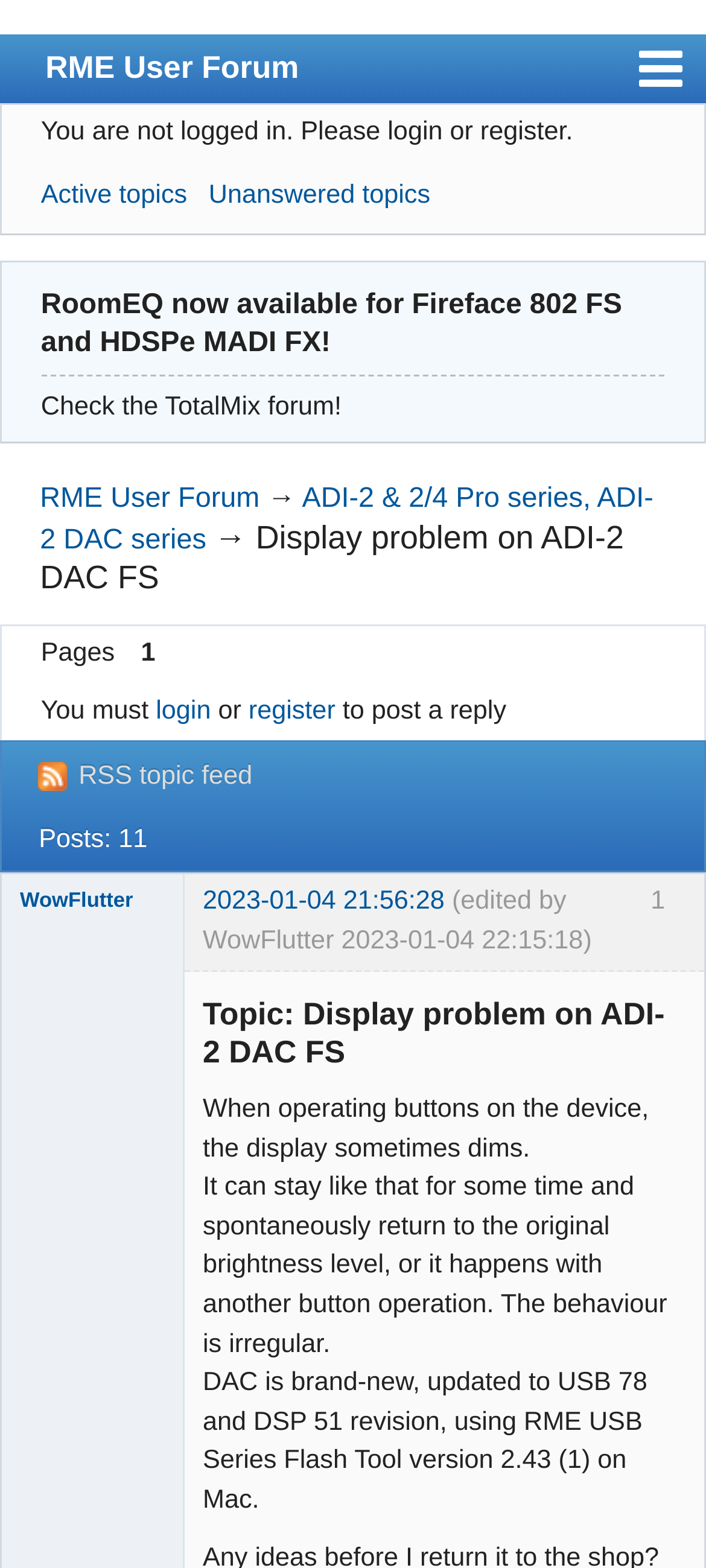By analyzing the image, answer the following question with a detailed response: How many posts are there in this topic?

I found the answer by looking at the heading 'Posts: 11' which is located near the top of the webpage.